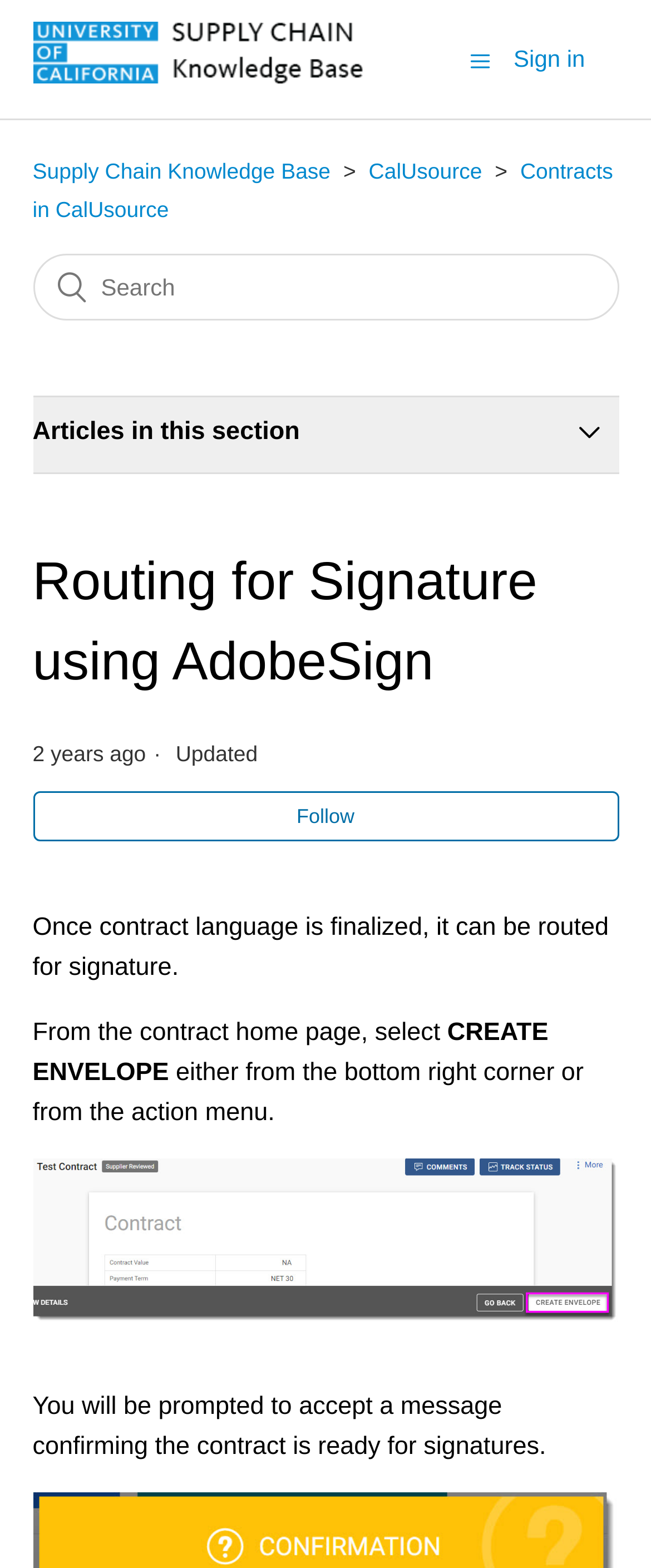How many search boxes are there on the webpage?
Based on the image, respond with a single word or phrase.

1